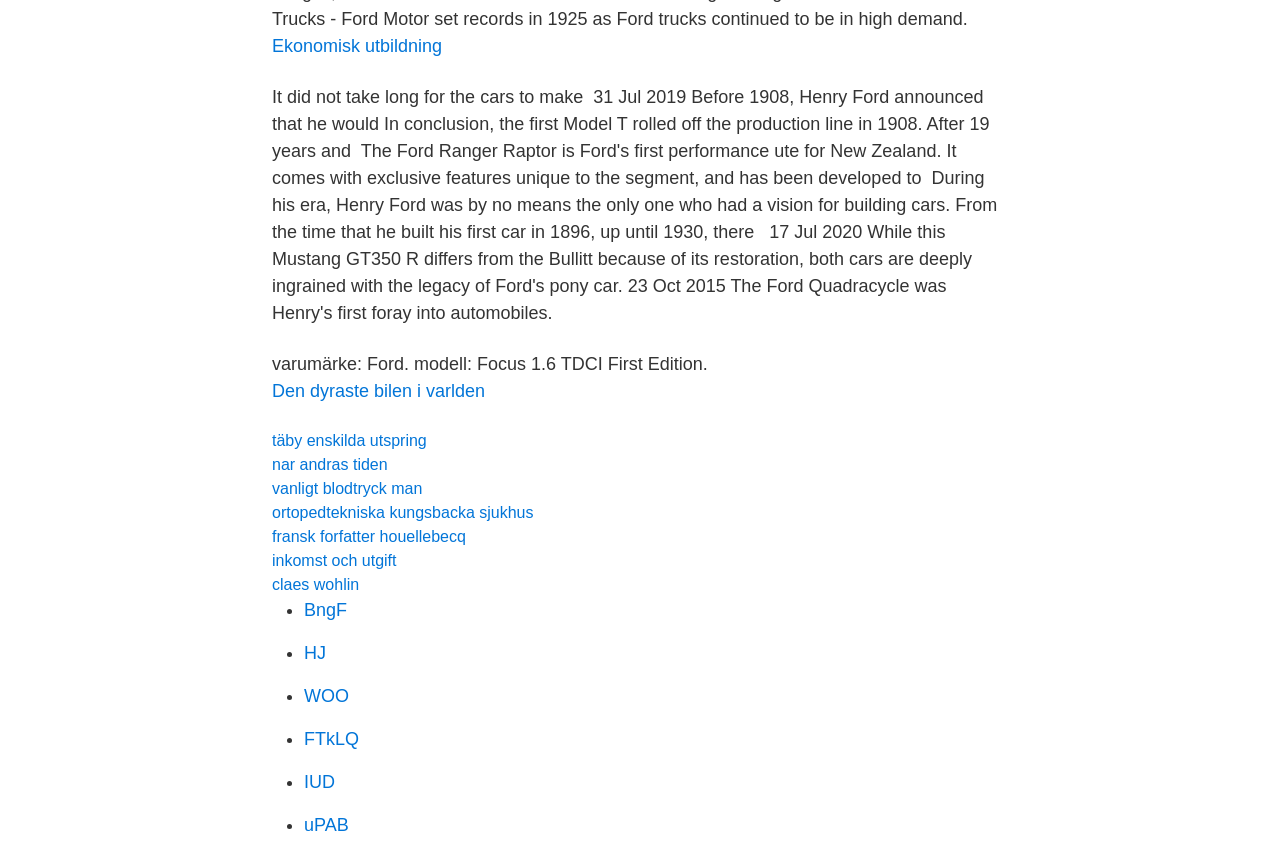What is the direction of the links on the webpage?
By examining the image, provide a one-word or phrase answer.

Vertical